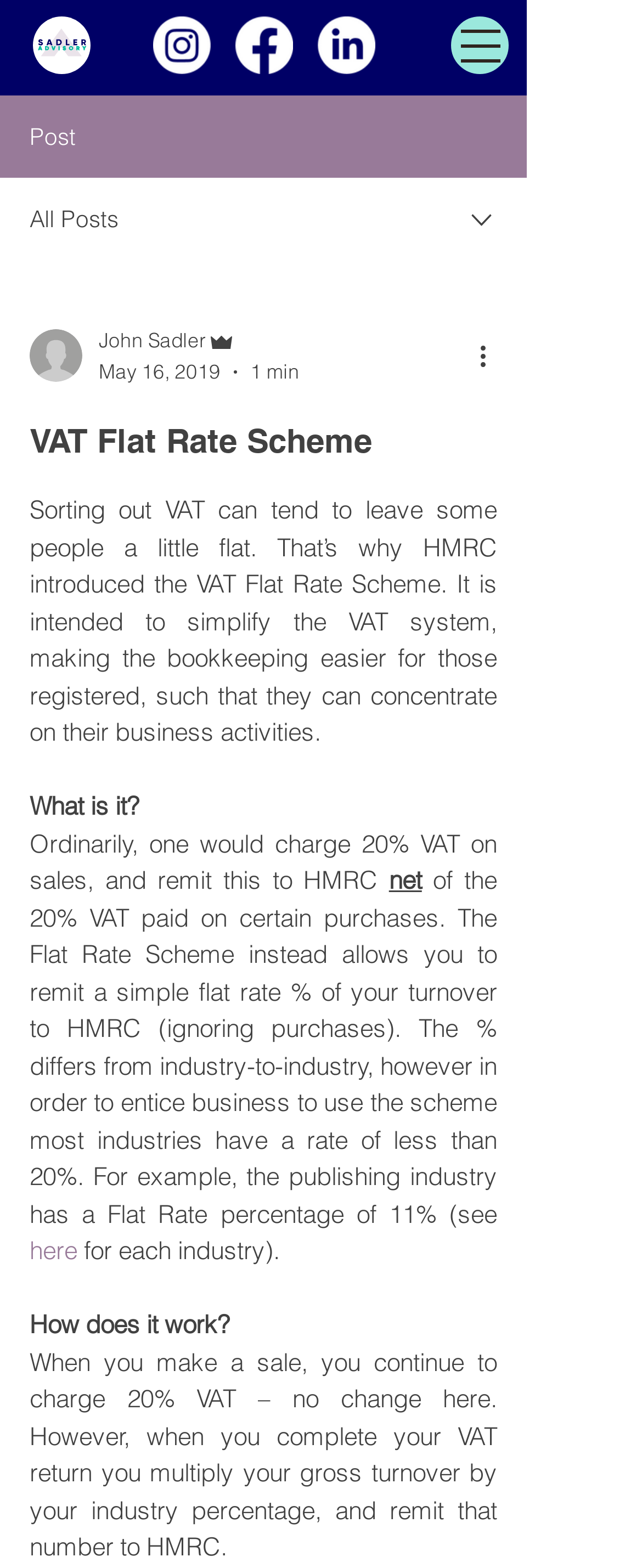When was the article published?
Ensure your answer is thorough and detailed.

The webpage shows that the article was published on May 16, 2019, as indicated by the text 'May 16, 2019'.